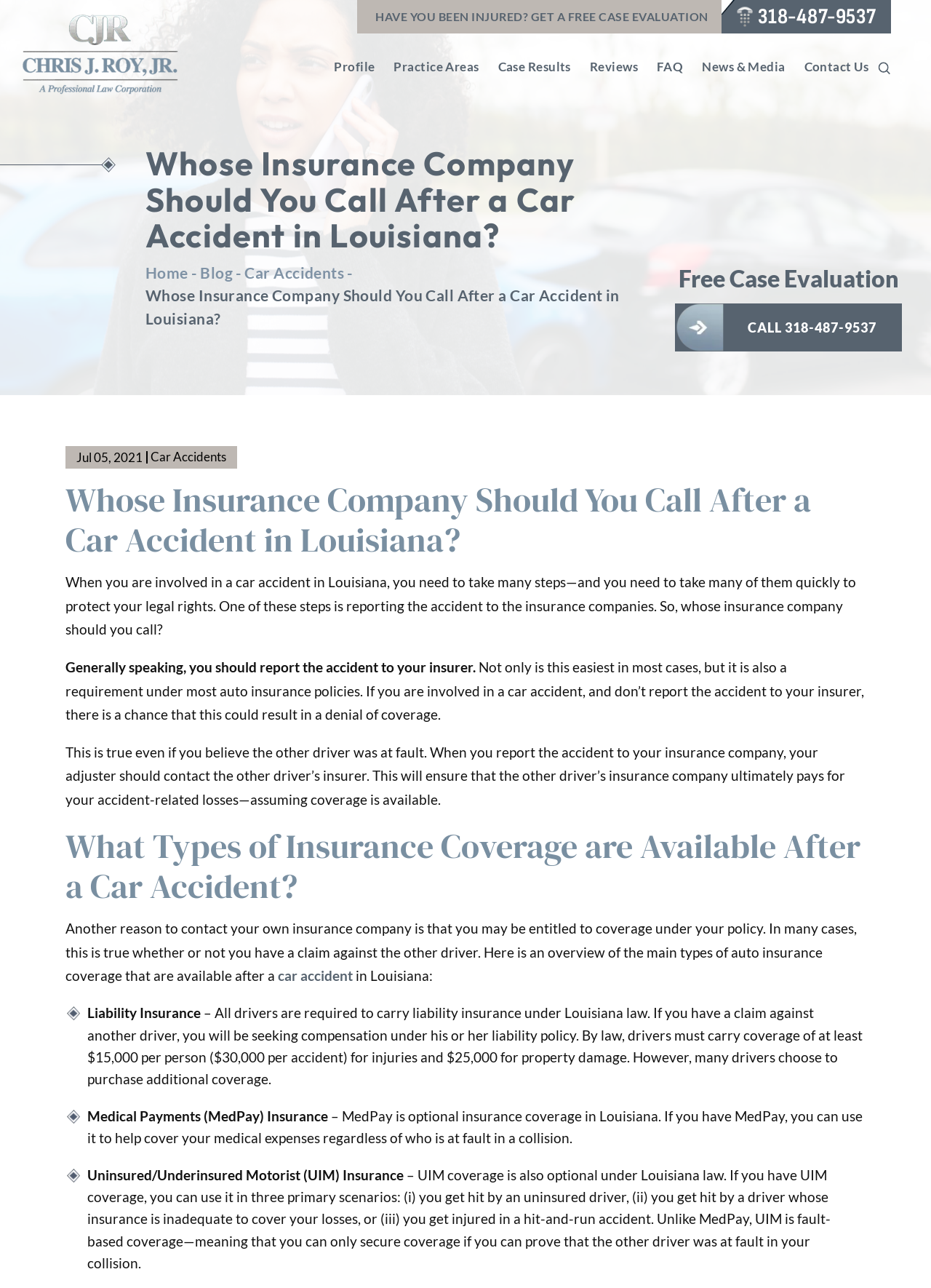What is the minimum liability insurance coverage required by Louisiana law?
Using the image provided, answer with just one word or phrase.

$15,000 per person, $30,000 per accident